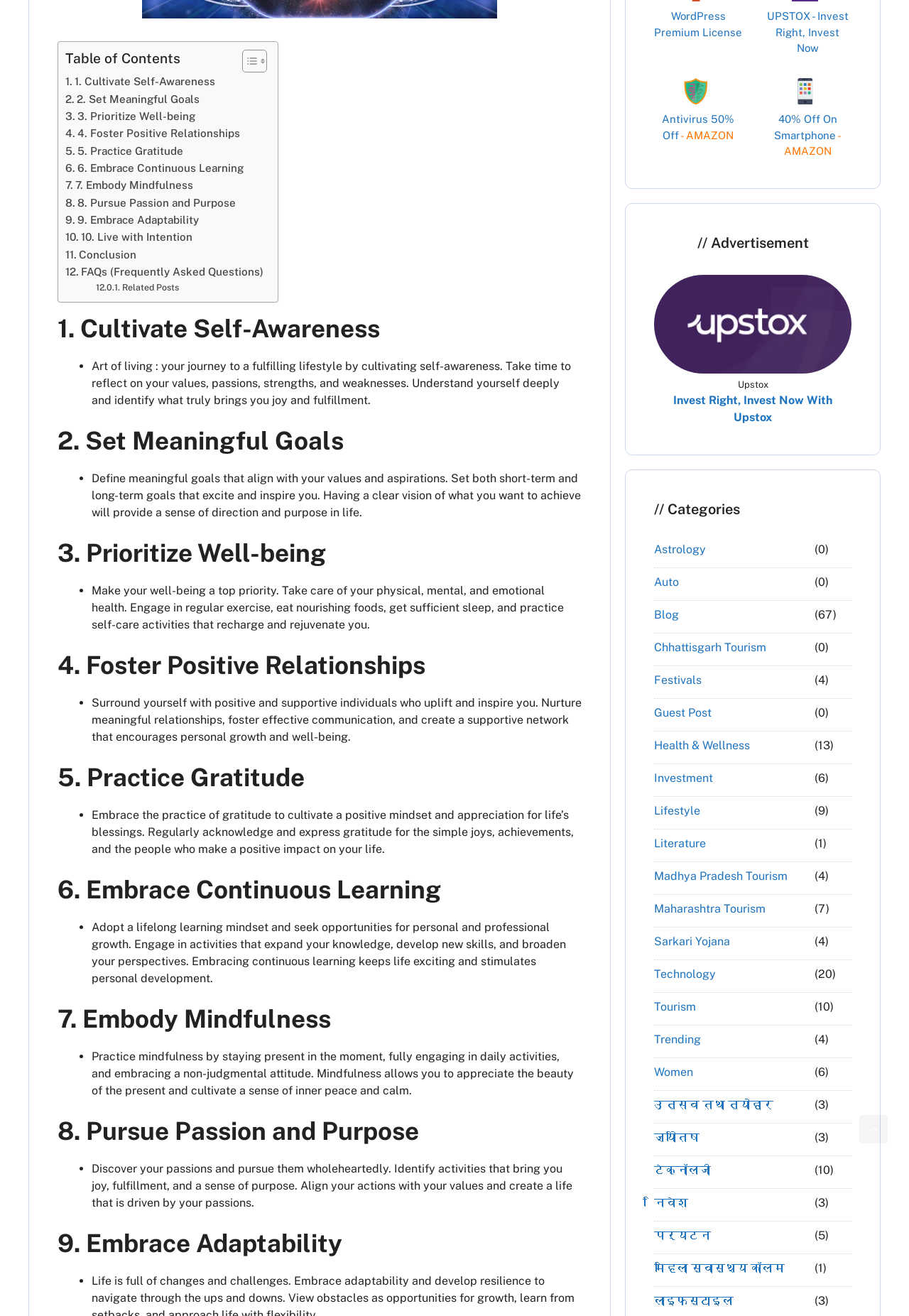Given the description of a UI element: "9. Embrace Adaptability", identify the bounding box coordinates of the matching element in the webpage screenshot.

[0.072, 0.161, 0.219, 0.174]